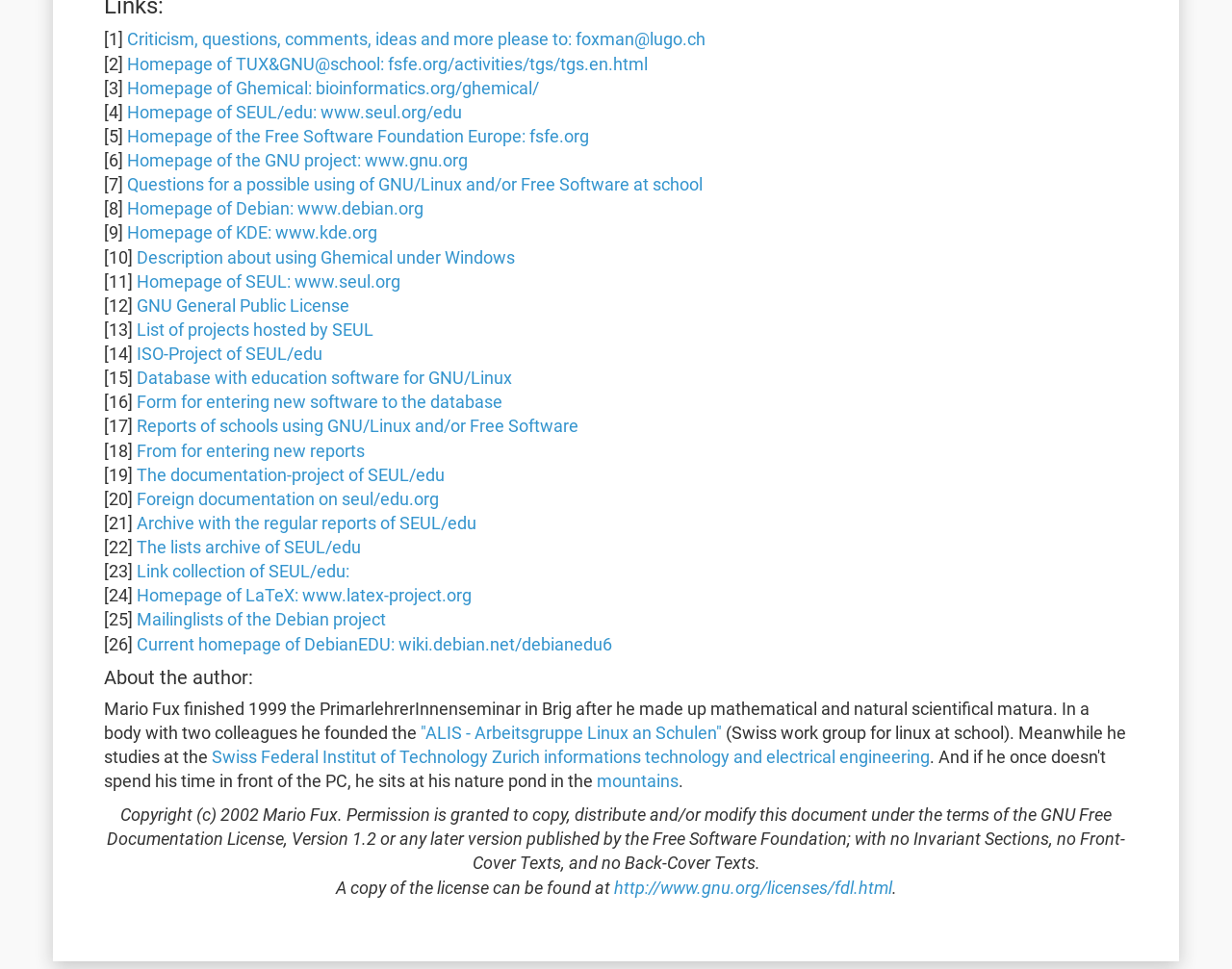Specify the bounding box coordinates for the region that must be clicked to perform the given instruction: "Select product size and fit".

None